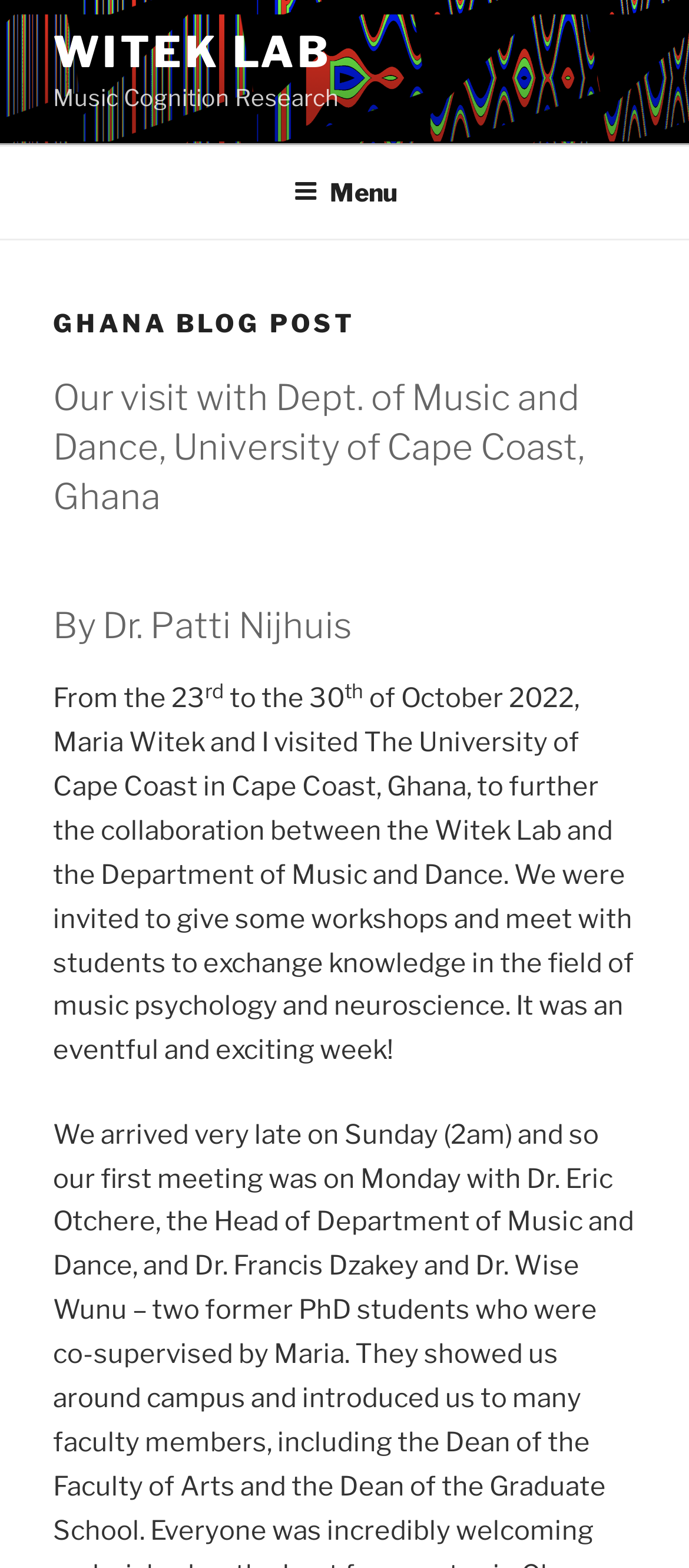Carefully examine the image and provide an in-depth answer to the question: Who is the author of the blog post?

The webpage mentions 'By Dr. Patti Nijhuis' at the top, which suggests that Dr. Patti Nijhuis is the author of the blog post.